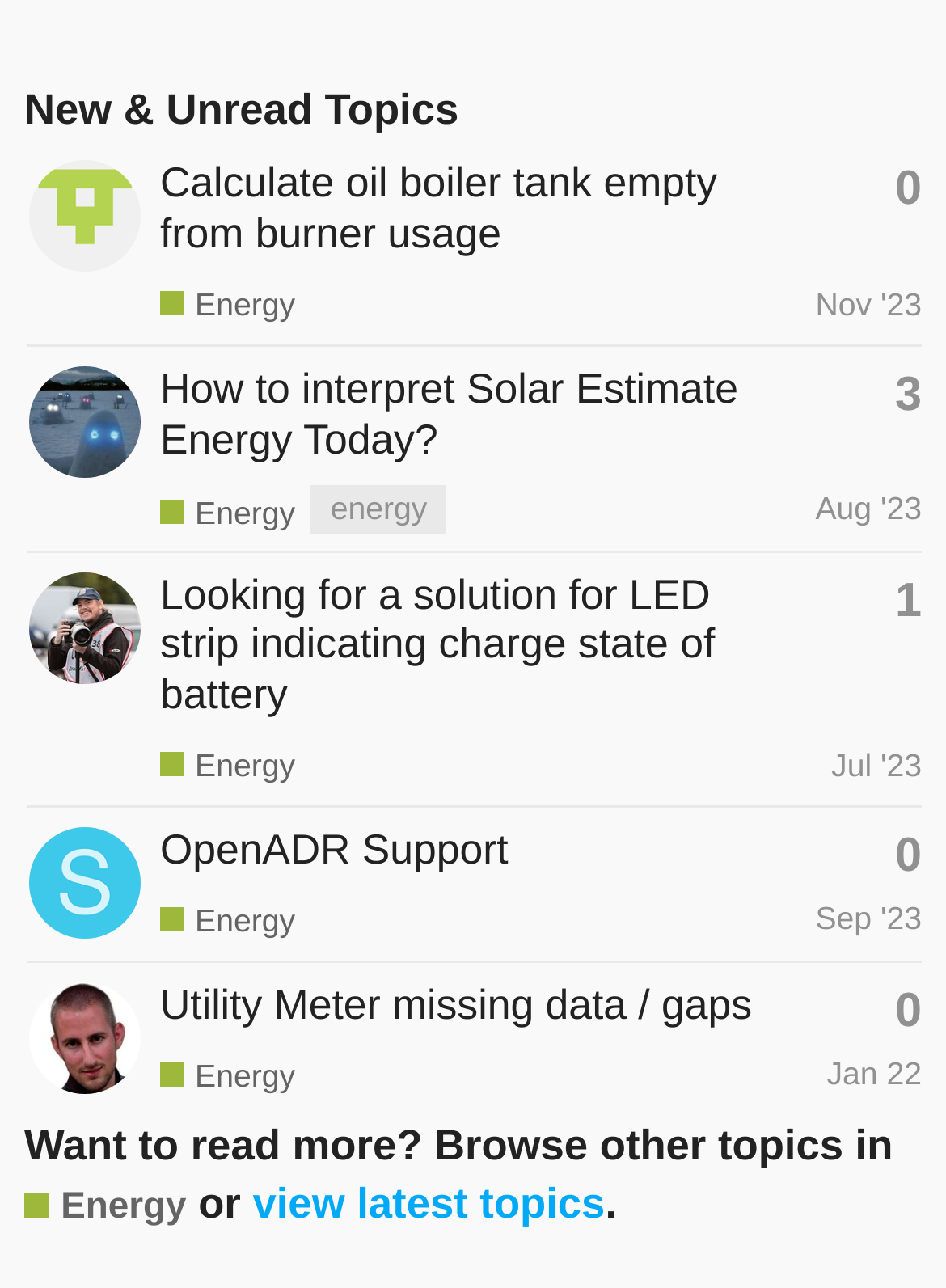How many replies does the topic 'Utility Meter missing data / gaps' have?
Using the image as a reference, give a one-word or short phrase answer.

0